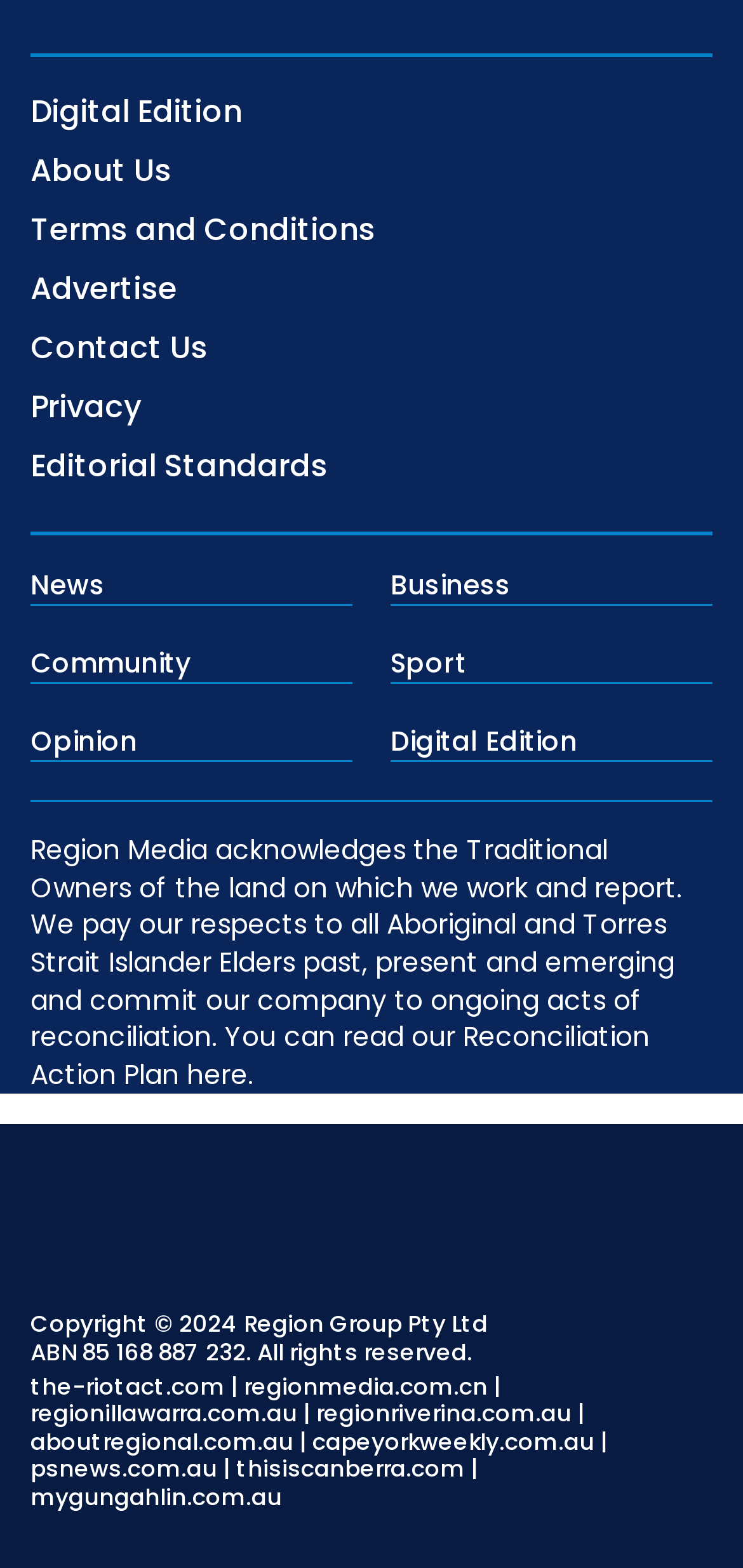What is the acknowledgement statement about?
Please provide a comprehensive answer based on the information in the image.

I read the acknowledgement statement in the footer section of the webpage, which mentions the Traditional Owners of the land, and found that it is an acknowledgement of the Aboriginal and Torres Strait Islander Elders.